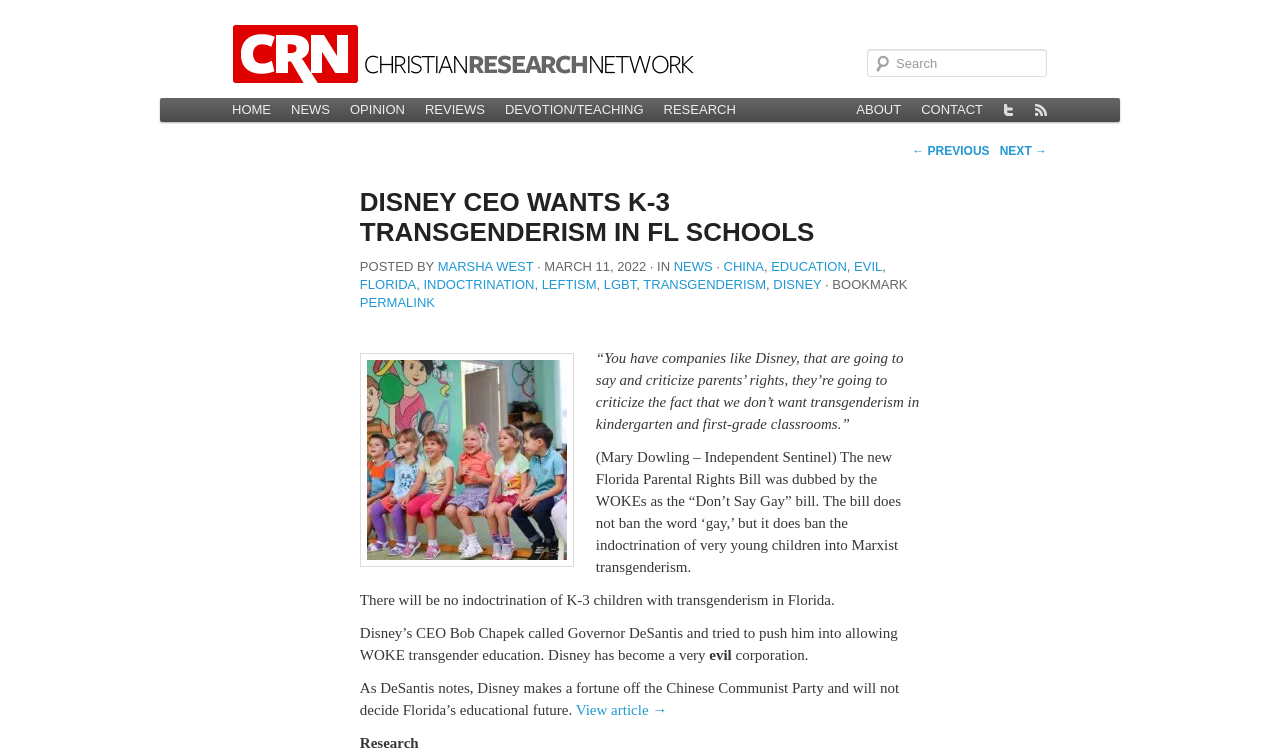What is the name of the website?
Refer to the image and give a detailed answer to the query.

I determined the name of the website by looking at the root element 'Disney CEO Wants K-3 Transgenderism in FL Schools | Christian Research Network' which indicates that the website is called Christian Research Network.